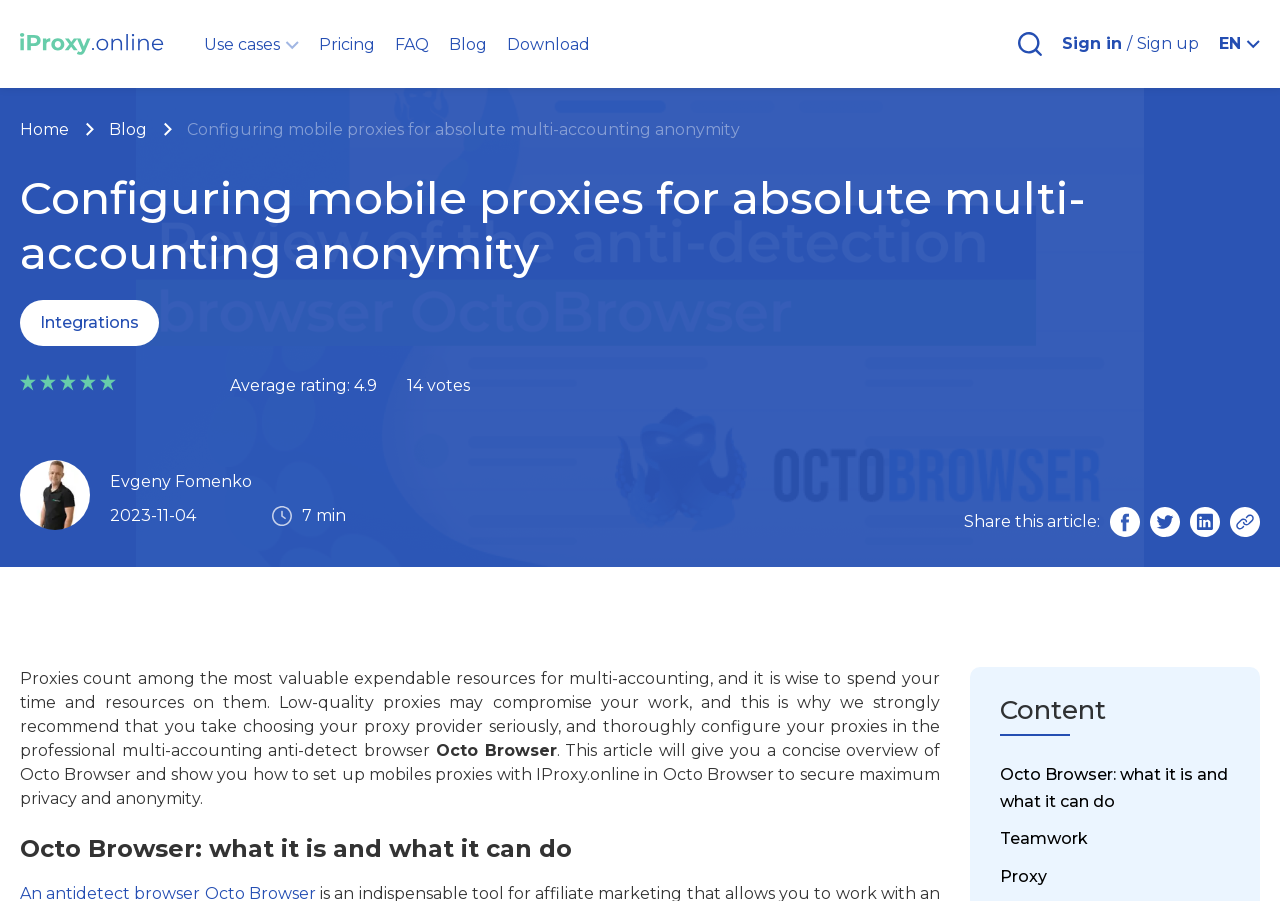Extract the bounding box coordinates of the UI element described: "Home". Provide the coordinates in the format [left, top, right, bottom] with values ranging from 0 to 1.

[0.016, 0.133, 0.054, 0.155]